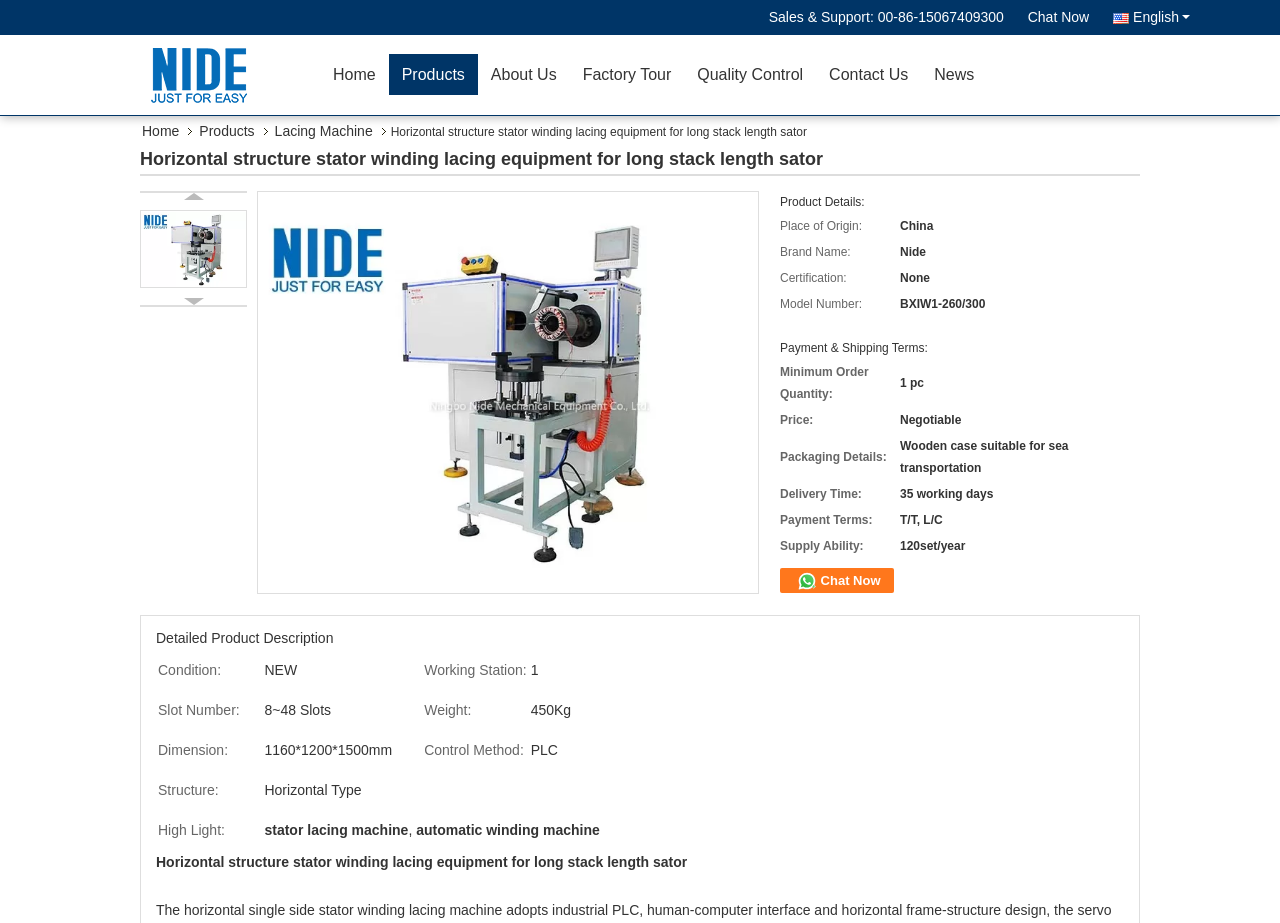Please determine the bounding box coordinates of the area that needs to be clicked to complete this task: 'Contact the 'Sales & Support''. The coordinates must be four float numbers between 0 and 1, formatted as [left, top, right, bottom].

[0.601, 0.01, 0.686, 0.027]